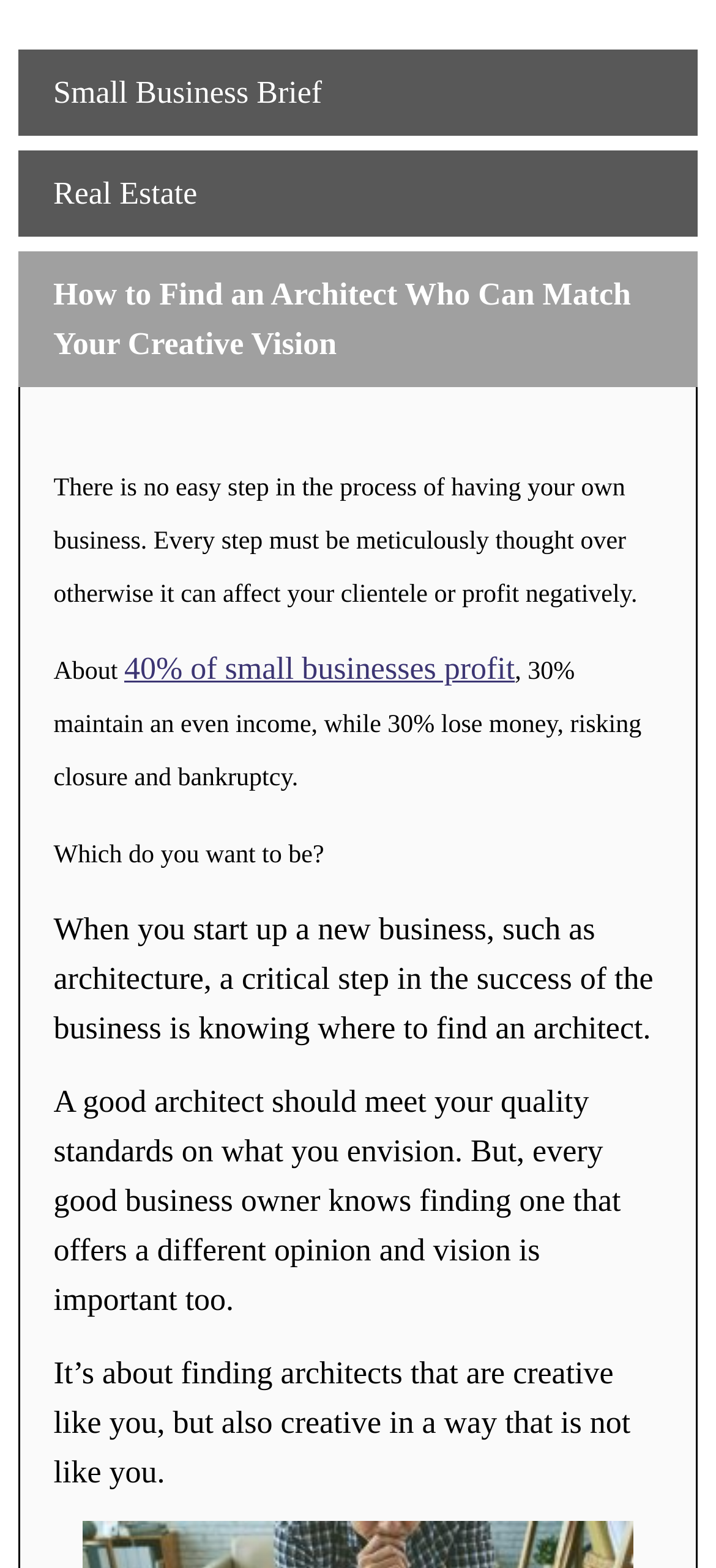Please find the bounding box for the UI component described as follows: "Small Business Brief".

[0.074, 0.048, 0.45, 0.07]